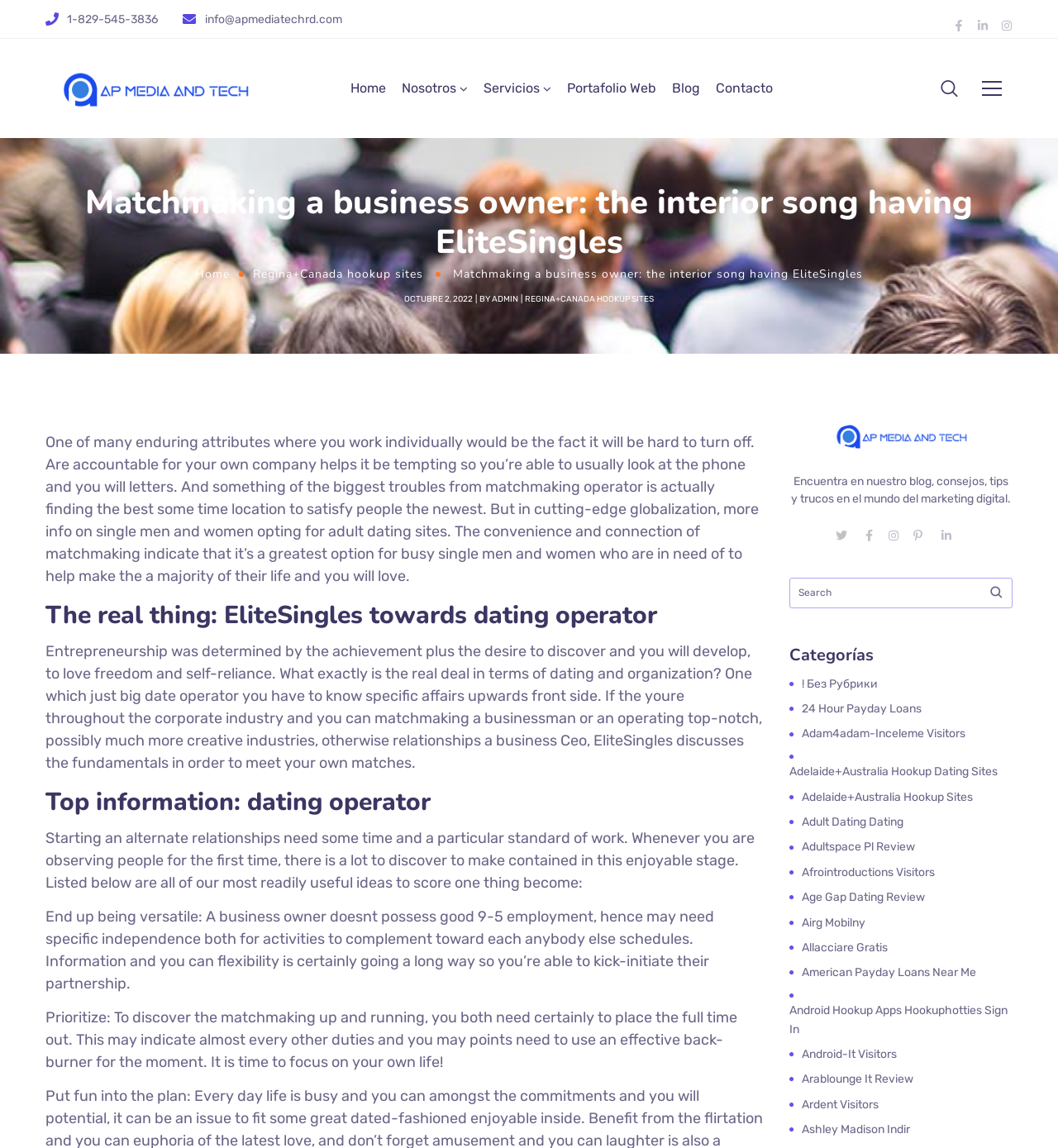Identify the bounding box coordinates of the element that should be clicked to fulfill this task: "View the categories". The coordinates should be provided as four float numbers between 0 and 1, i.e., [left, top, right, bottom].

[0.746, 0.558, 0.957, 0.582]